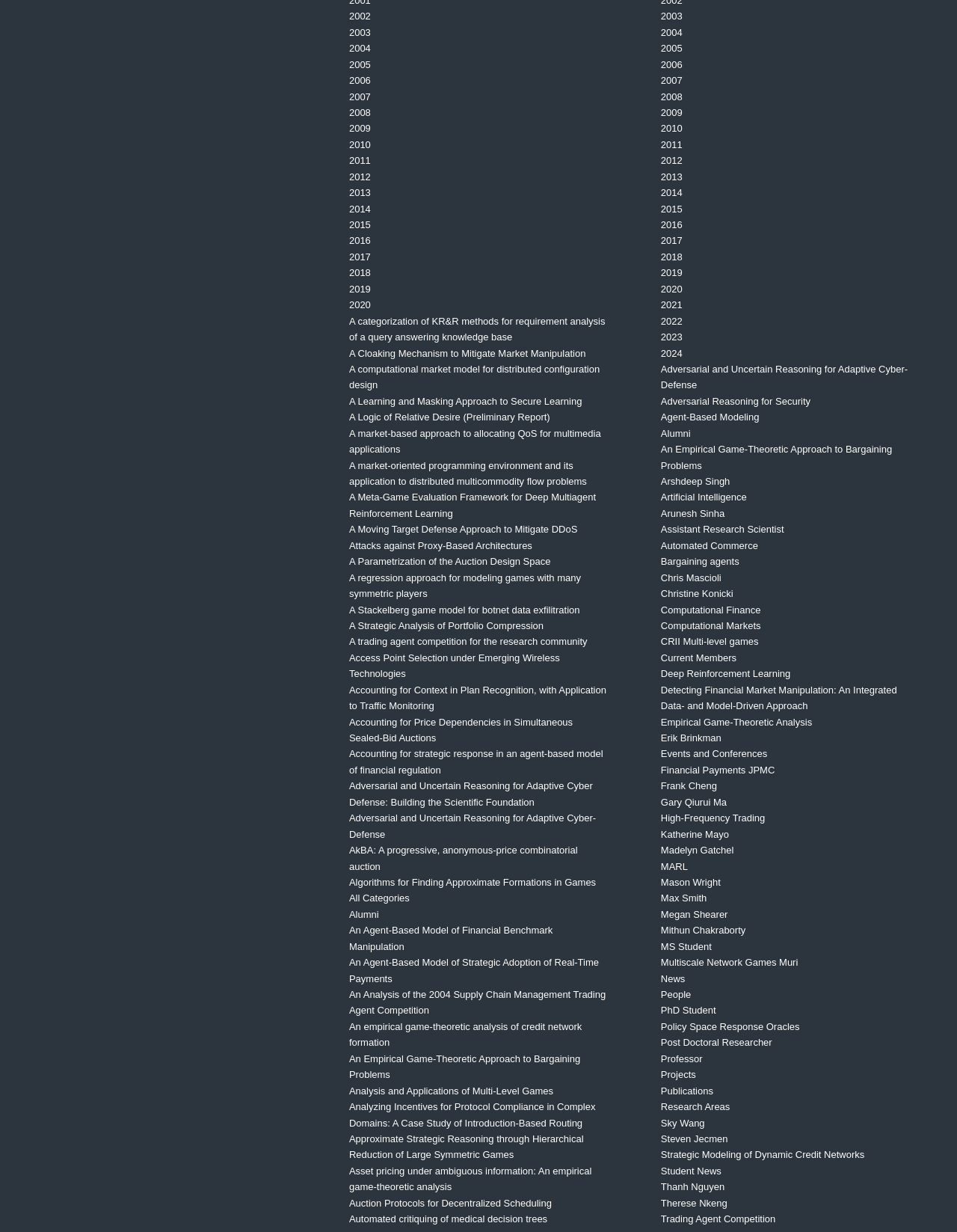Determine the bounding box coordinates for the region that must be clicked to execute the following instruction: "go to All Categories".

[0.365, 0.725, 0.428, 0.734]